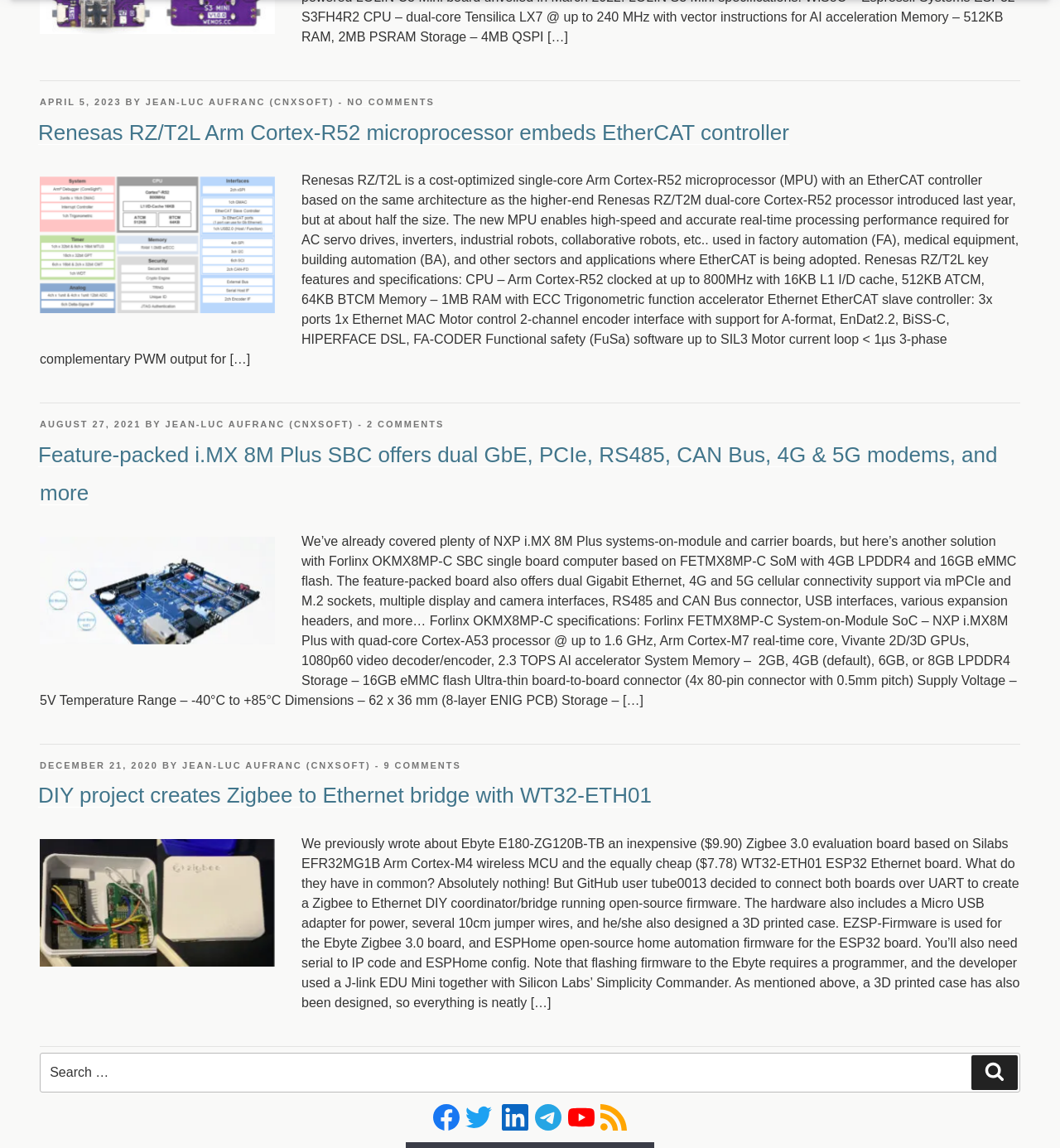Determine the coordinates of the bounding box that should be clicked to complete the instruction: "Check the latest post on Twitter". The coordinates should be represented by four float numbers between 0 and 1: [left, top, right, bottom].

[0.439, 0.967, 0.464, 0.978]